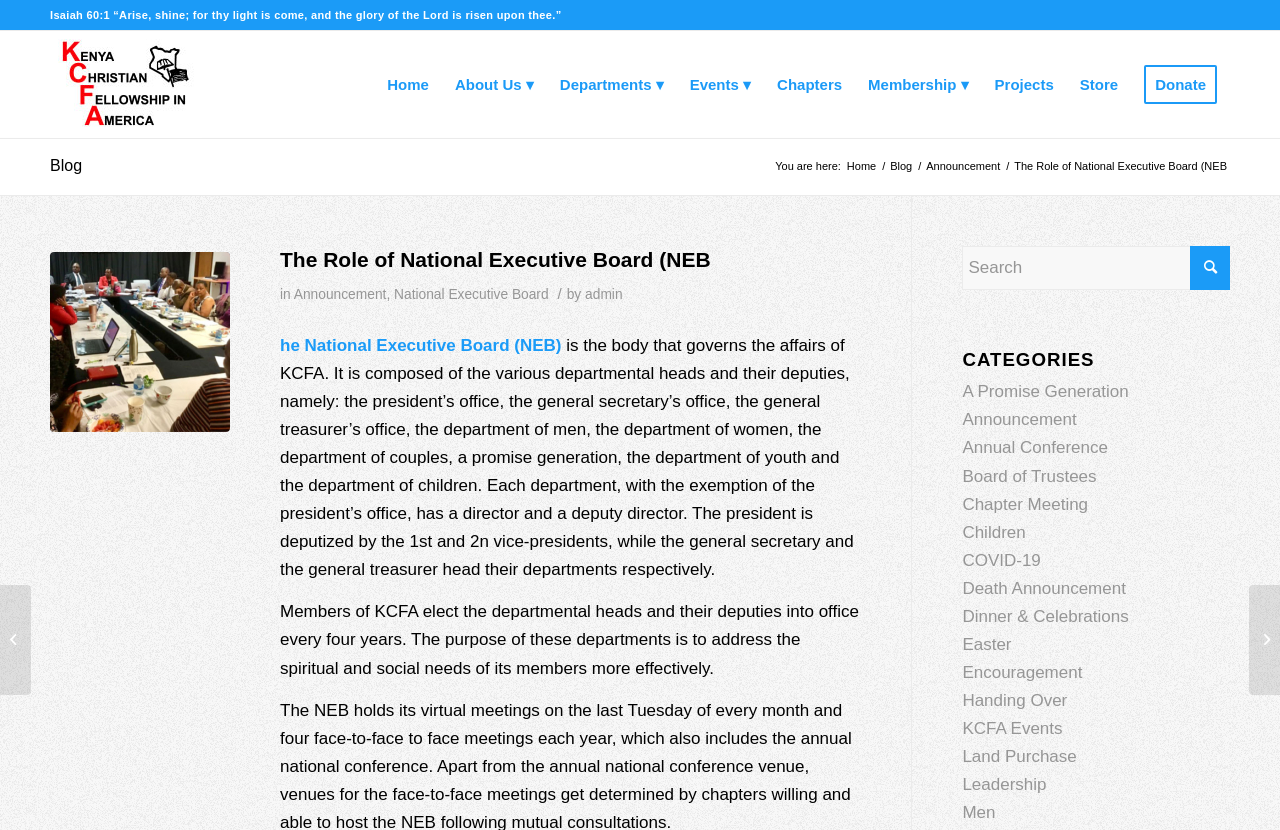Please provide a brief answer to the following inquiry using a single word or phrase:
What is the role of the National Executive Board?

Governs KCFA affairs